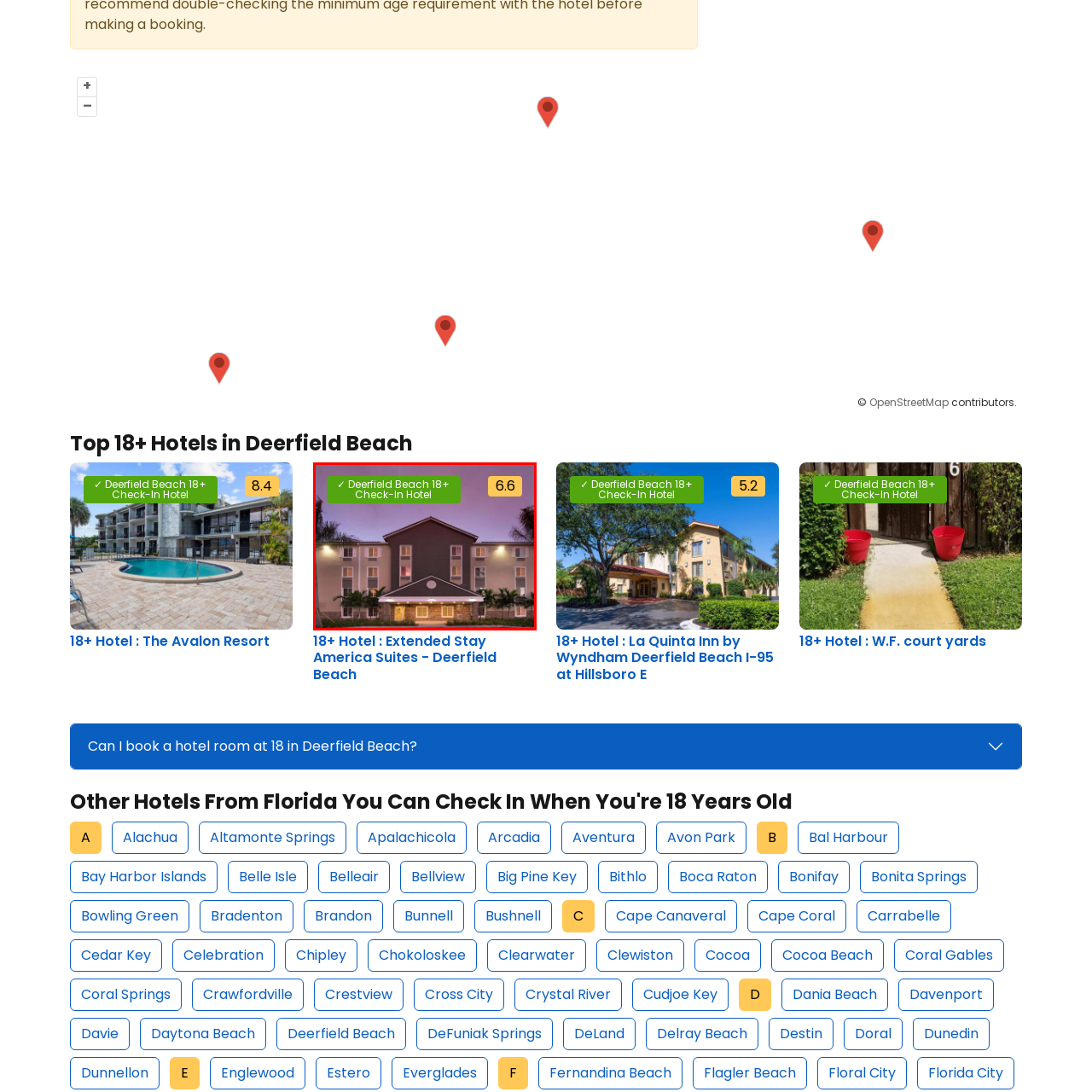Give a detailed description of the image area outlined by the red box.

The image showcases the Extended Stay America Suites located in Deerfield Beach, recognized as a hotel that allows check-ins for guests aged 18 and older. The photograph captures the hotel's modern facade, adorned with warm lighting that creates a welcoming ambiance. Prominently displayed at the top of the image is a green banner reading "Deerfield Beach 18+ Check-In Hotel," which highlights its age-appropriate accommodations. In the upper right corner, a rating of 6.6 suggests that the hotel has received moderate reviews, indicating a reasonable level of guest satisfaction. Lush palm trees in the foreground add a tropical touch, characteristic of the South Florida landscape, enhancing the overall appeal of this accommodation option.